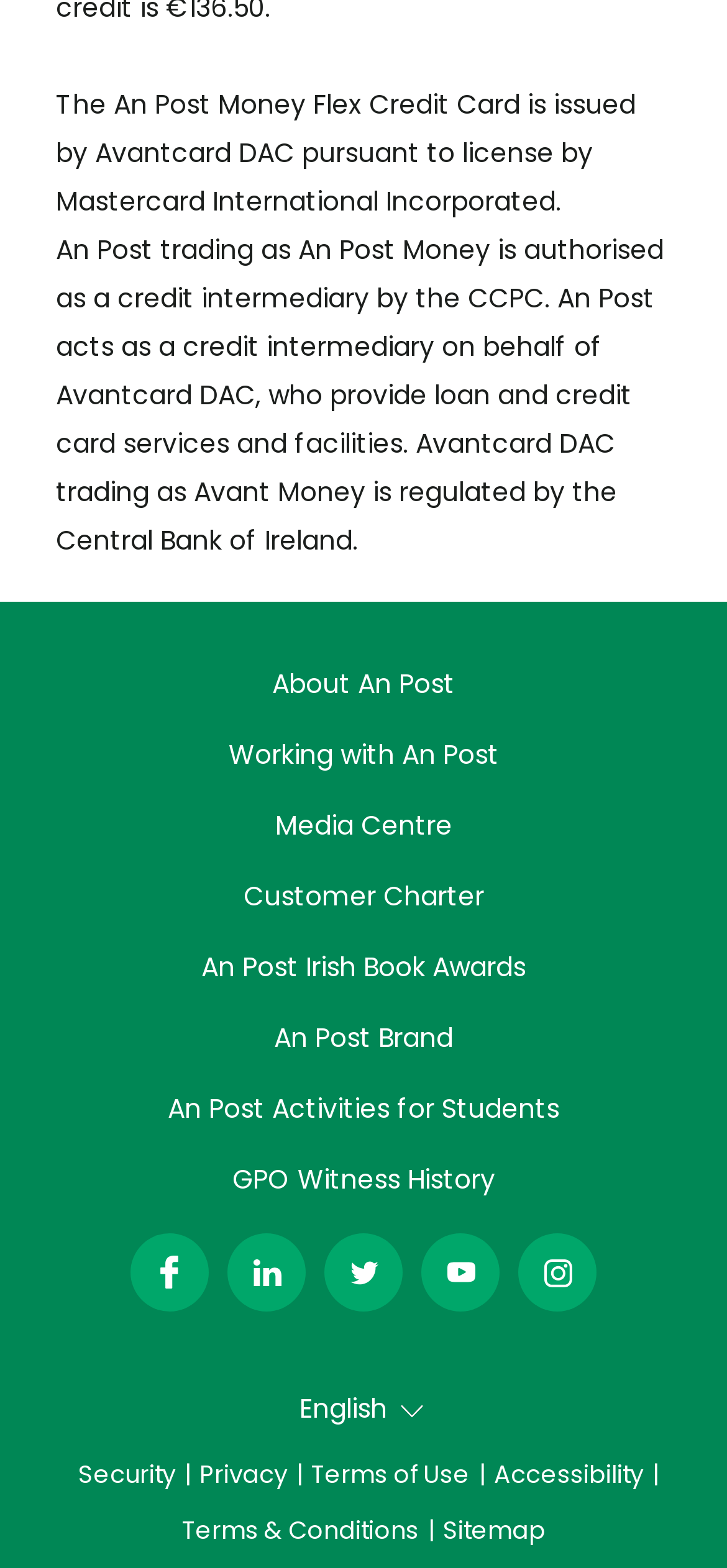Locate the bounding box coordinates of the clickable part needed for the task: "Click on facebook-footer-icon".

[0.179, 0.787, 0.287, 0.836]